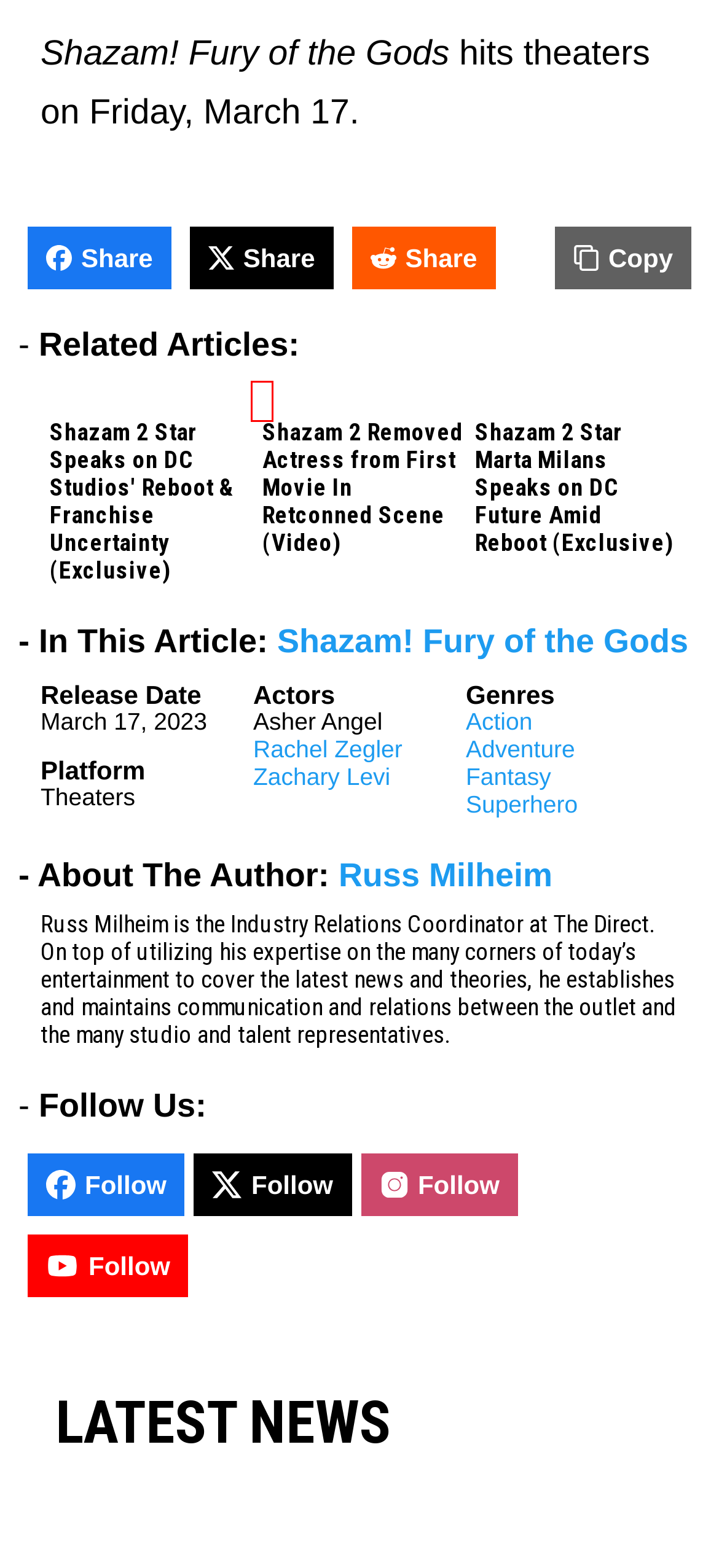You have a screenshot of a webpage with a red bounding box highlighting a UI element. Your task is to select the best webpage description that corresponds to the new webpage after clicking the element. Here are the descriptions:
A. Shazam! (2019 Movie) | Latest News & Updates | The Direct
B. Adventure Movies and Shows | Latest News | The Direct
C. Action Movies and Shows | Latest News | The Direct
D. Superhero Movies and Shows | Latest News | The Direct
E. Shazam 2 Removed Actress from First Movie In Retconned Scene (Video)
F. Disney Suffers Worst Box Office Flop of 2023 (New Data)
G. Fantasy Movies and Shows | Latest News | The Direct
H. Shazam 2 Star Marta Milans Speaks on DC Future Amid Reboot (Exclusive)

E